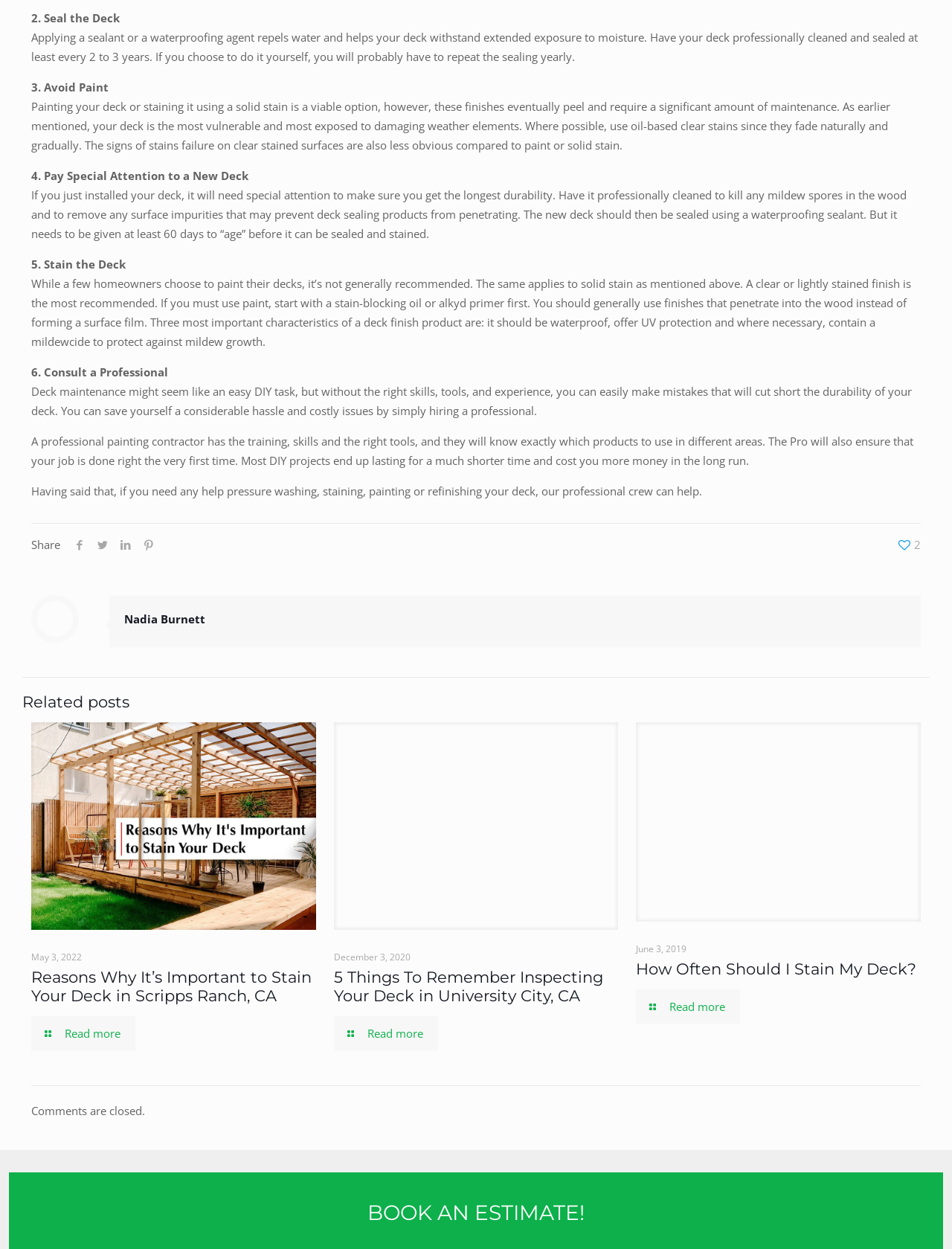What is the recommended frequency for sealing a deck?
Using the visual information from the image, give a one-word or short-phrase answer.

Every 2 to 3 years